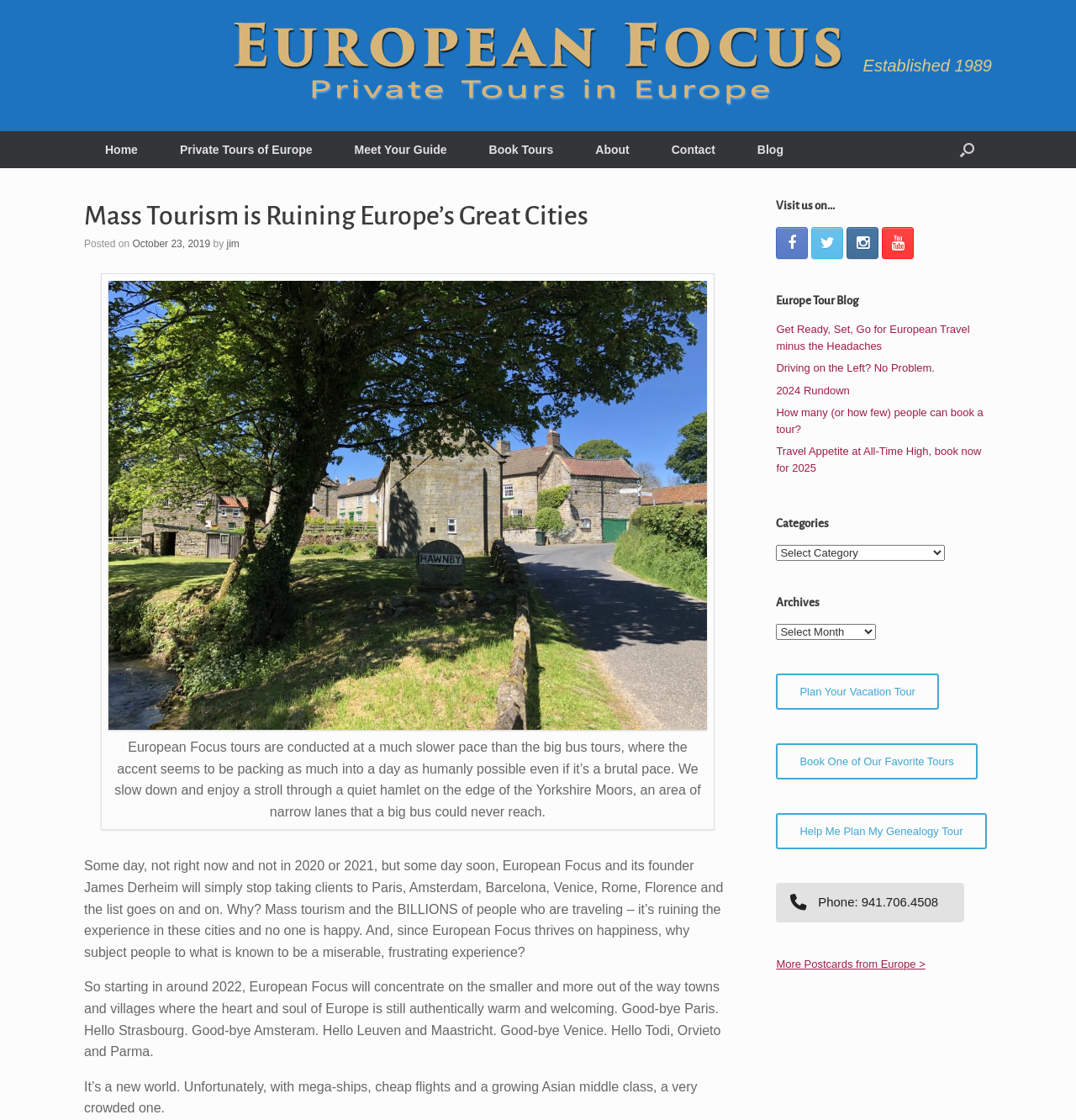Provide a comprehensive description of the webpage.

The webpage is about European Focus, a tour company that offers private tours of Europe. At the top of the page, there is a logo of European Focus, accompanied by the text "Established 1989". Below the logo, there are several links to different sections of the website, including "Home", "Private Tours of Europe", "Meet Your Guide", "Book Tours", "About", "Contact", and "Blog".

The main content of the page is an article titled "Mass Tourism is Ruining Europe's Great Cities". The article discusses how mass tourism is affecting the experience of visiting popular cities in Europe and how European Focus is planning to focus on smaller, more out-of-the-way towns and villages in the future. The article is divided into several paragraphs, with a photo in between.

On the right side of the page, there is a section titled "Visit us on..." with links to social media platforms. Below that, there is a section titled "Europe Tour Blog" with links to several blog posts, including "Get Ready, Set, Go for European Travel minus the Headaches", "Driving on the Left? No Problem.", and "2024 Rundown". There is also a section titled "Categories" with a dropdown menu, and a section titled "Archives" with another dropdown menu.

At the bottom of the page, there are several links to plan a vacation tour, book a favorite tour, plan a genealogy tour, and contact the company by phone. There is also a link to "More Postcards from Europe >".